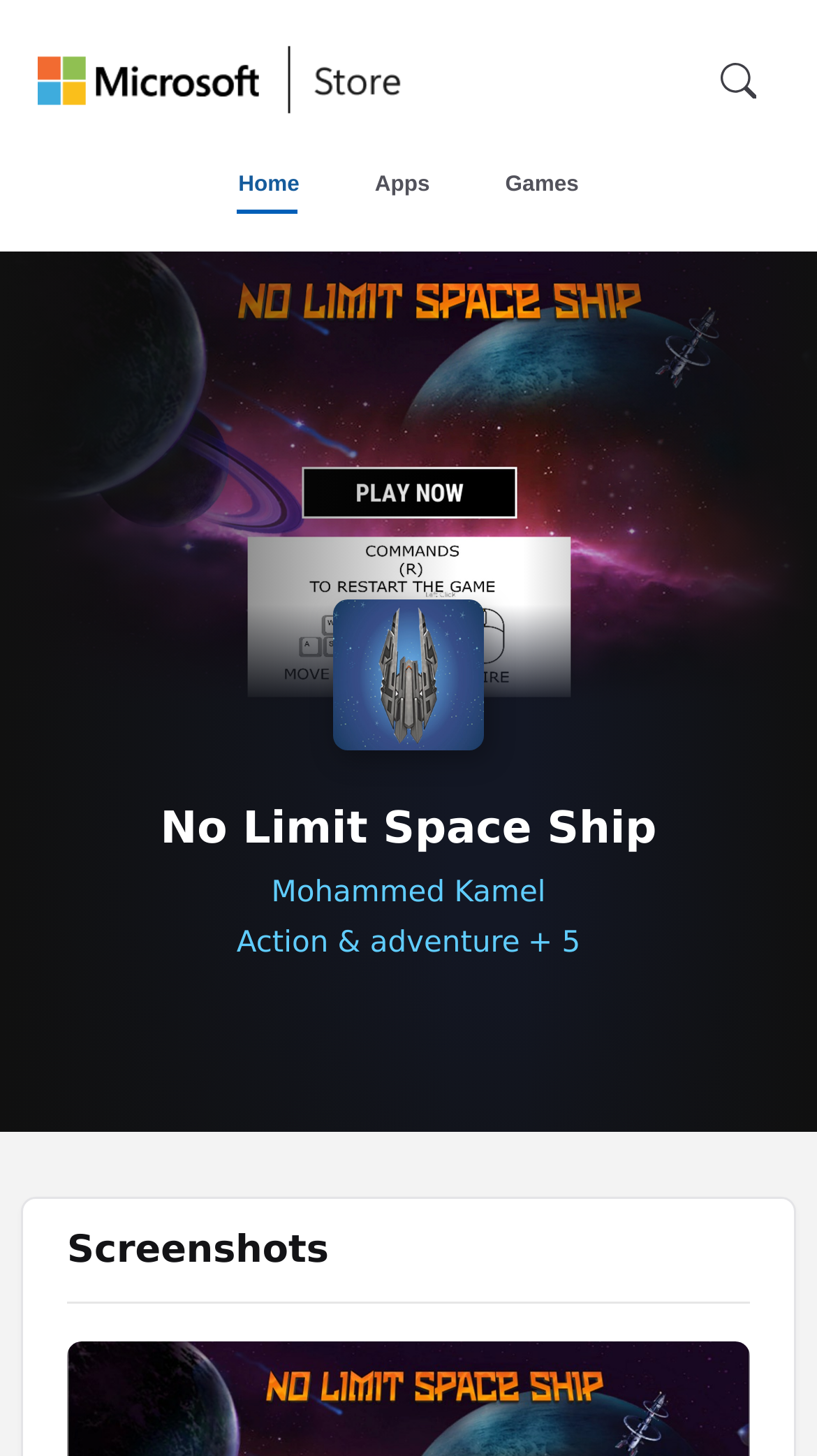Extract the bounding box coordinates for the UI element described by the text: "name="prefix"". The coordinates should be in the form of [left, top, right, bottom] with values between 0 and 1.

[0.294, 0.596, 0.706, 0.63]